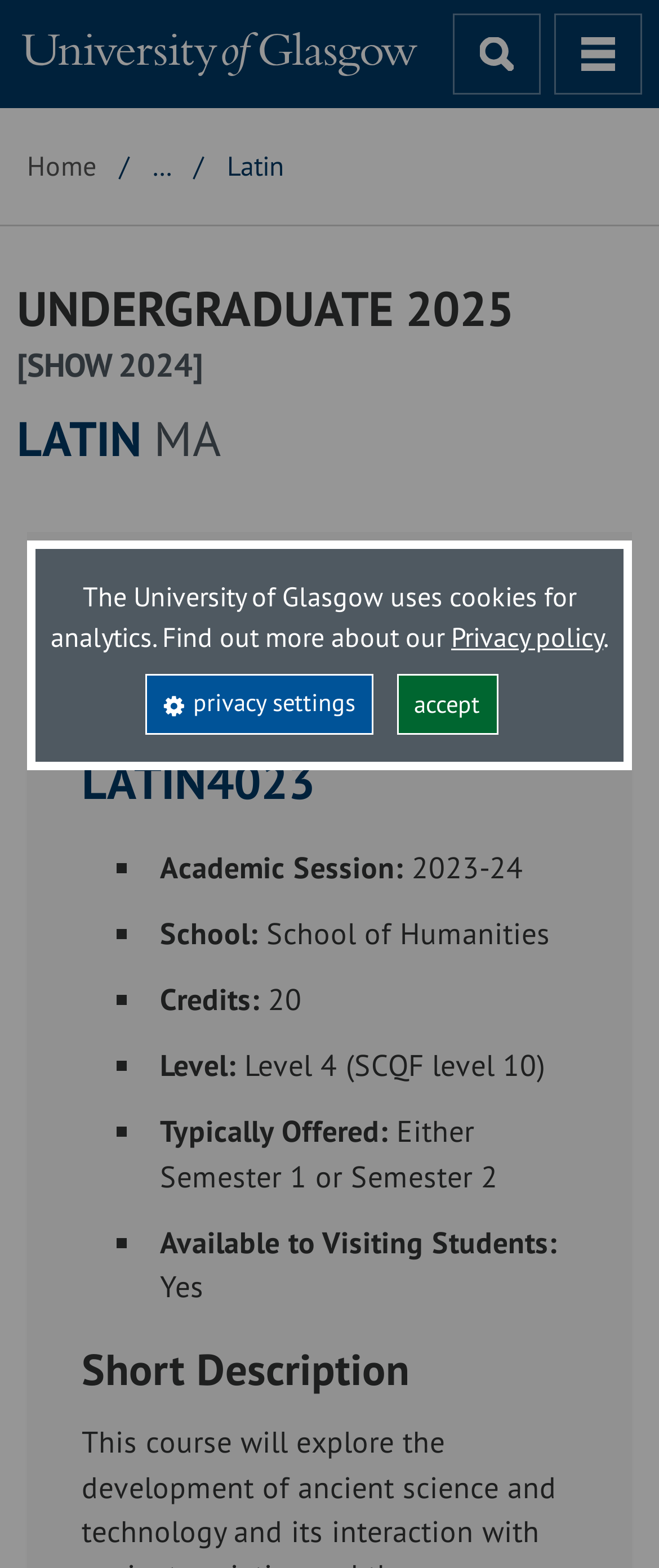Please determine the bounding box coordinates of the element's region to click for the following instruction: "open search".

[0.687, 0.009, 0.821, 0.06]